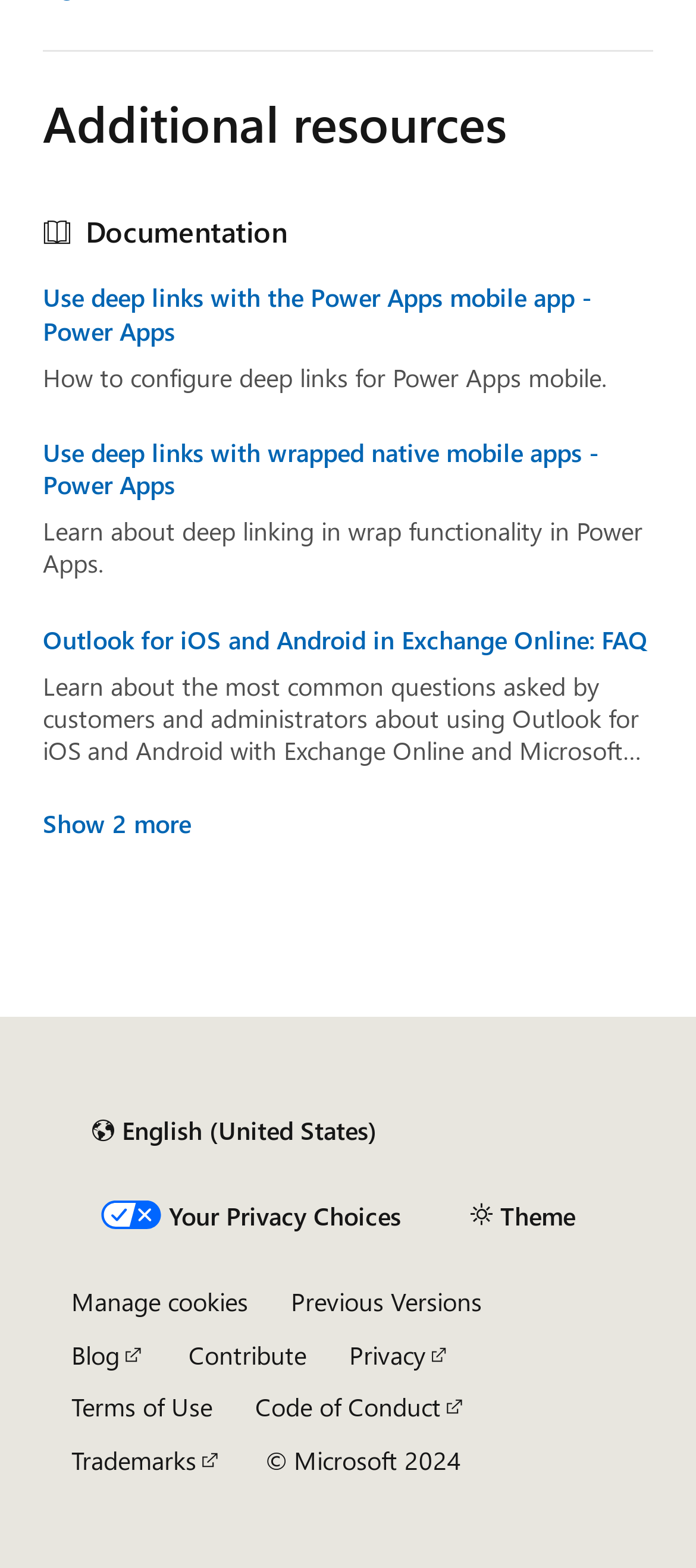Locate the bounding box coordinates of the element to click to perform the following action: 'Click on 'Show 2 more''. The coordinates should be given as four float values between 0 and 1, in the form of [left, top, right, bottom].

[0.062, 0.517, 0.274, 0.535]